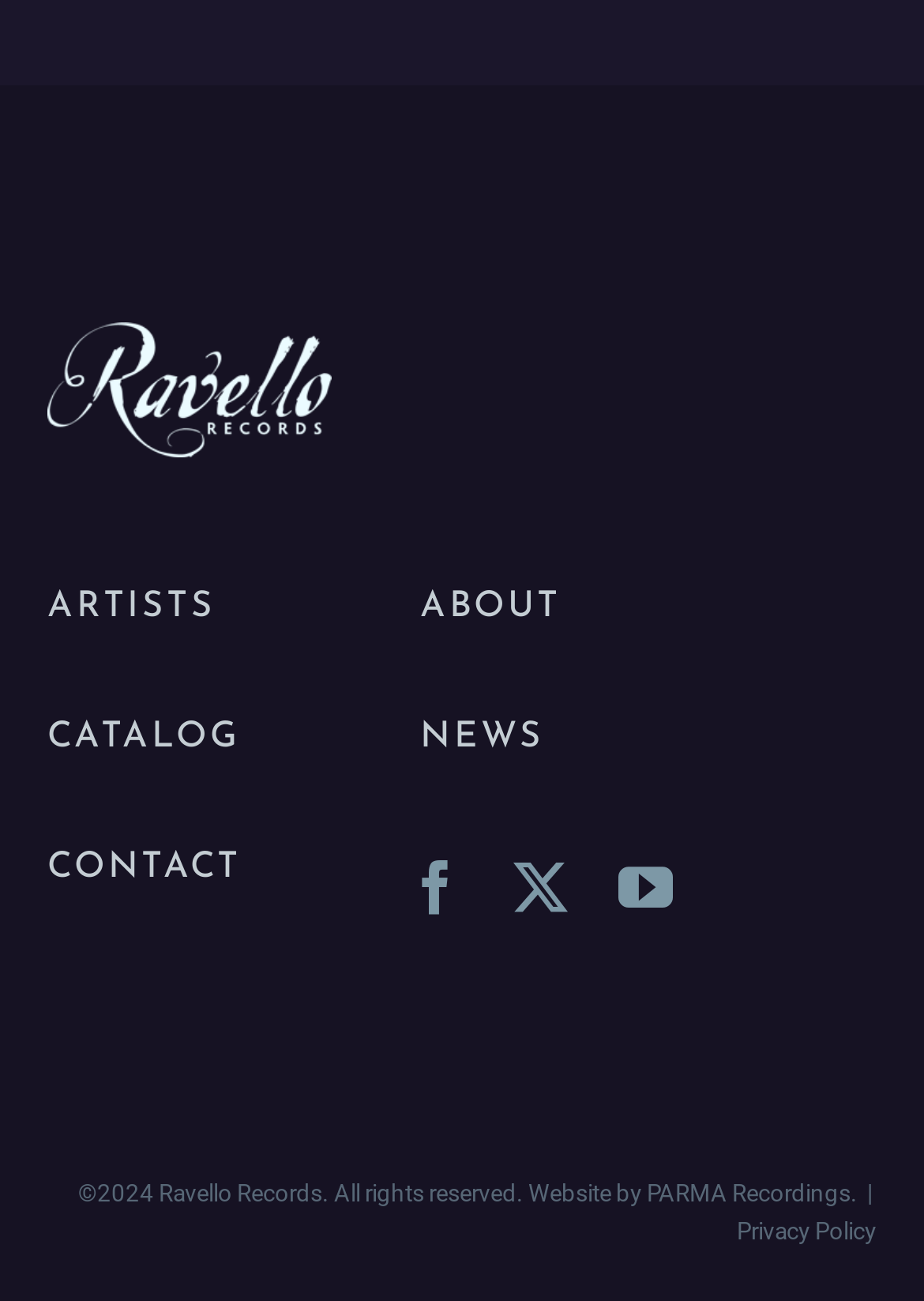What is the copyright year of the website?
Using the details shown in the screenshot, provide a comprehensive answer to the question.

I found the copyright year by looking at the footer of the webpage, which says '©2024 Ravello Records. All rights reserved'.